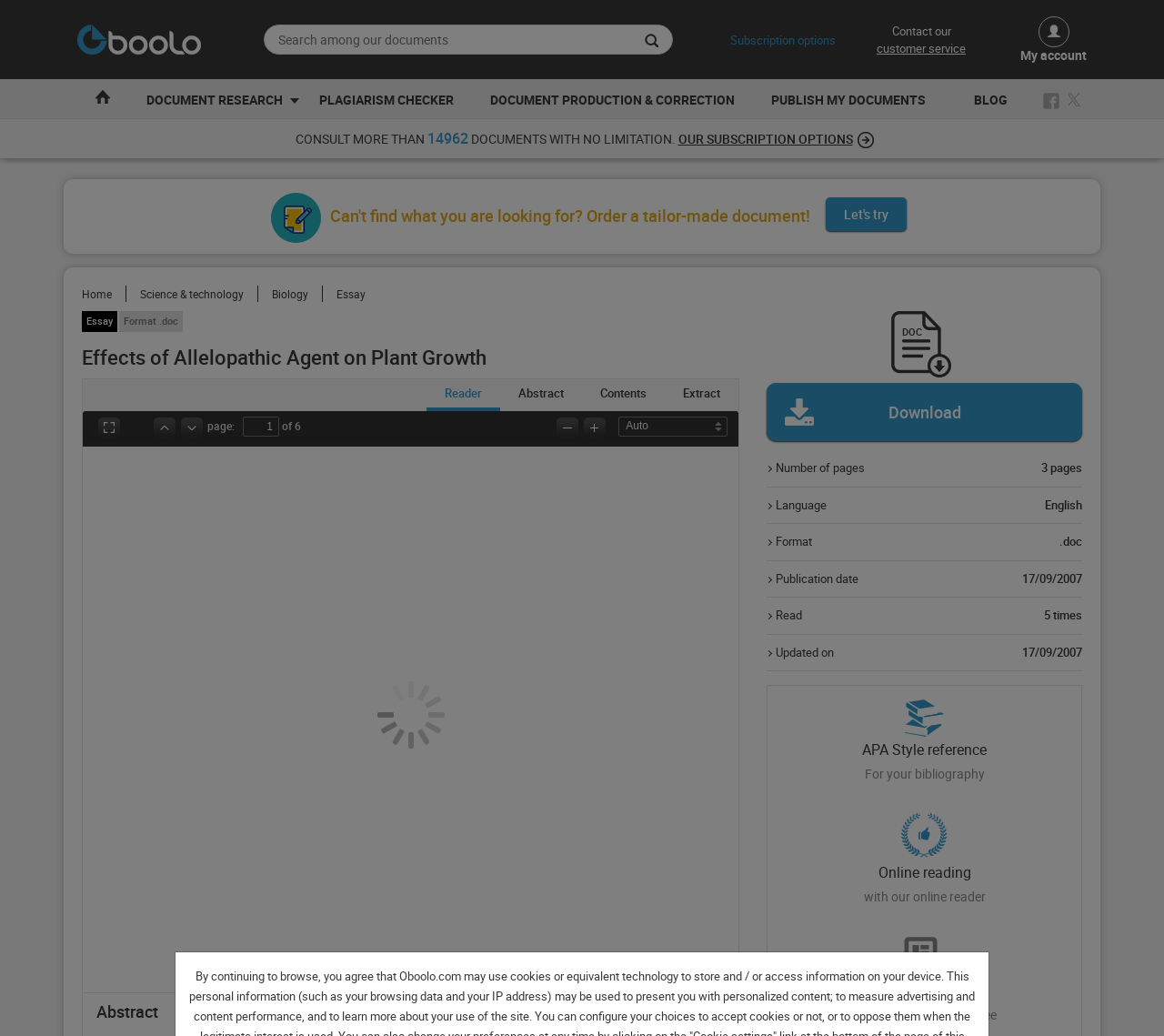Please provide the bounding box coordinates for the element that needs to be clicked to perform the following instruction: "Download". The coordinates should be given as four float numbers between 0 and 1, i.e., [left, top, right, bottom].

[0.659, 0.37, 0.93, 0.426]